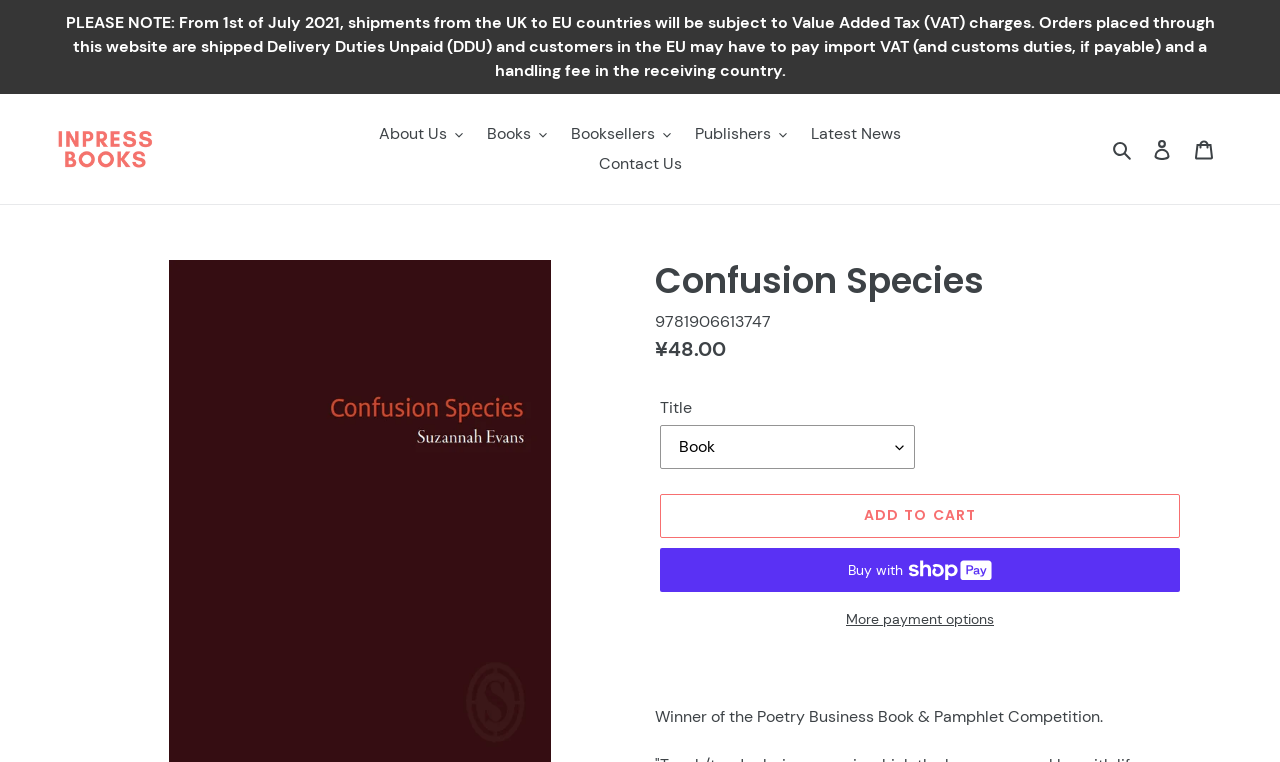Identify the bounding box coordinates of the element to click to follow this instruction: 'Click the LinkedIn link'. Ensure the coordinates are four float values between 0 and 1, provided as [left, top, right, bottom].

None